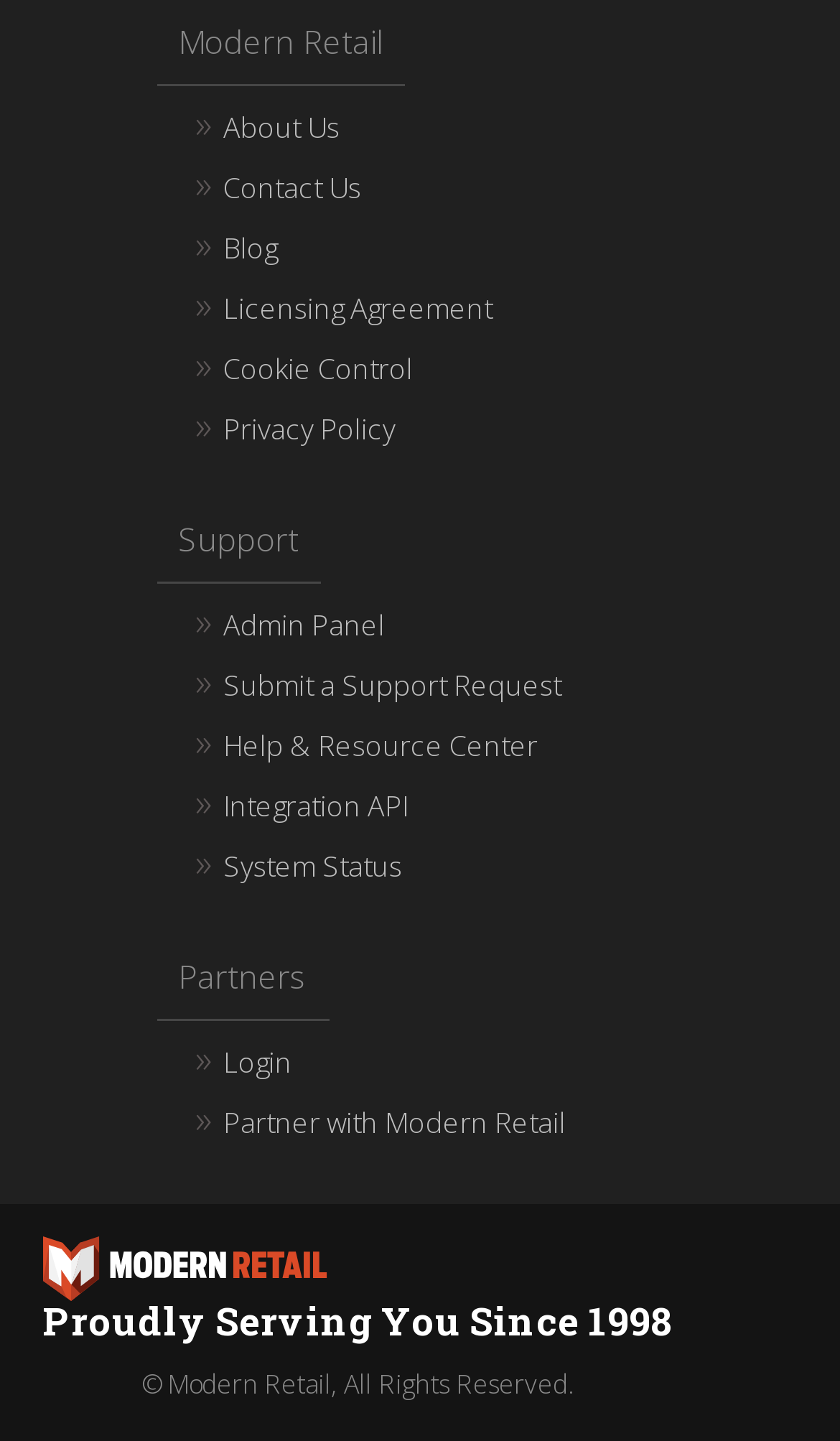How many links are there in the footer section?
Answer with a single word or phrase by referring to the visual content.

9